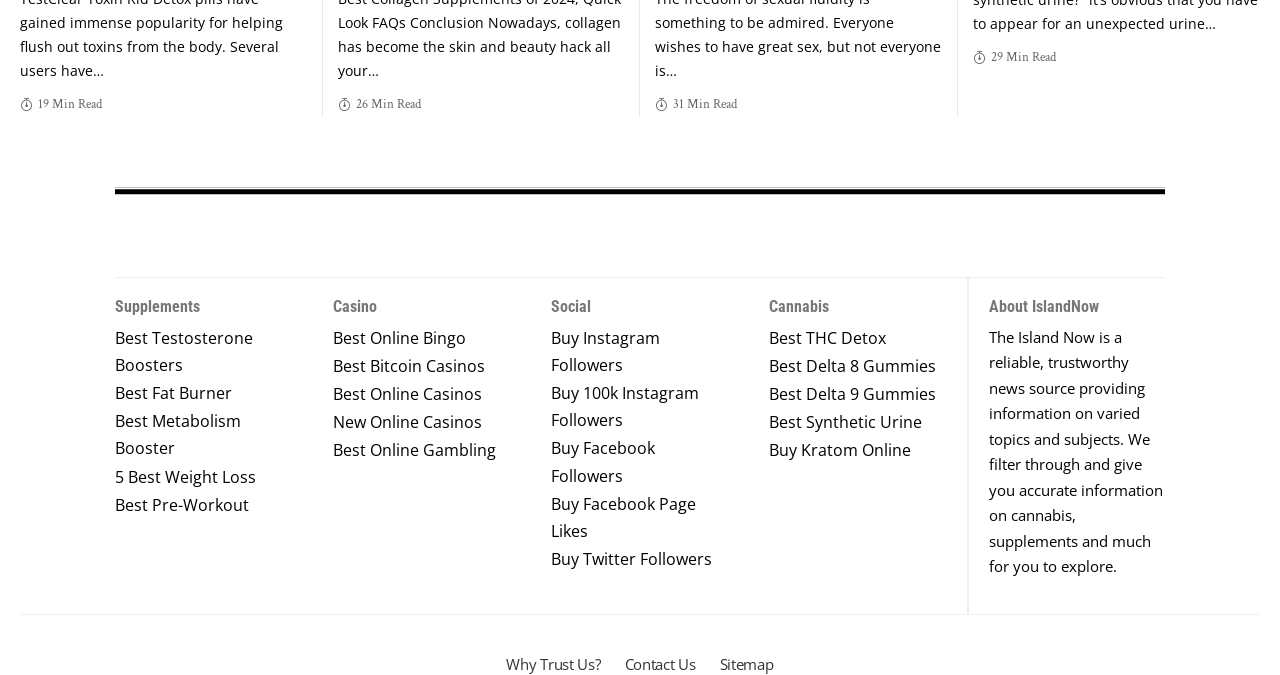Use the information in the screenshot to answer the question comprehensively: What is the name of the news source?

The name of the news source can be found in the top-left corner of the webpage, where it says 'The Island Now' in a link and an image.